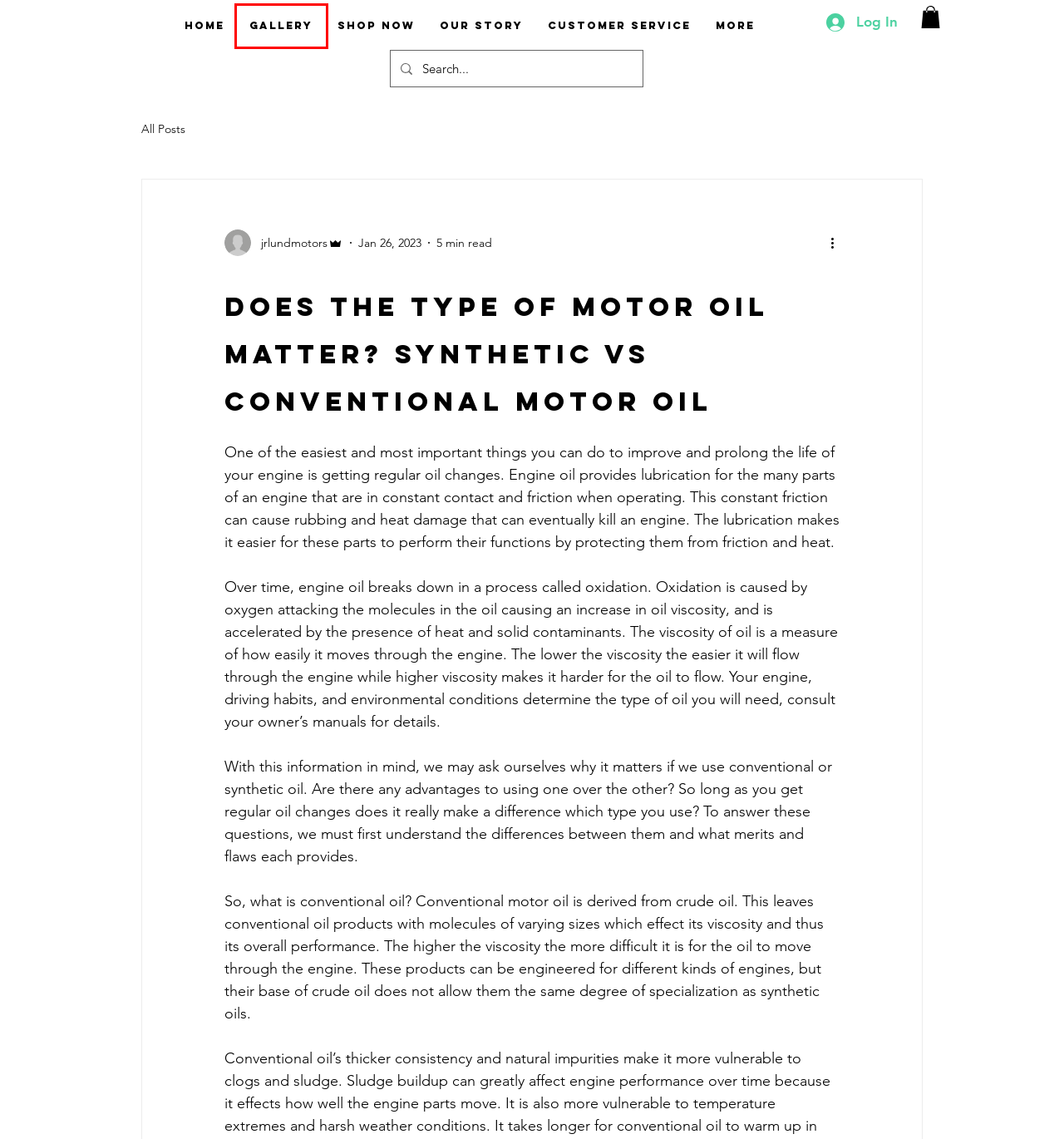Look at the screenshot of a webpage, where a red bounding box highlights an element. Select the best description that matches the new webpage after clicking the highlighted element. Here are the candidates:
A. Gallery | Lund Motorsports
B. FT700 and the Future of Racing
C. Website Builder - Create a Free Website Today | Wix.com
D. Terms and Conditions | Lund Motorsports
E. Our Story | Lund Motorsports
F. Lund Motors Blog | Lund Motorsports
G. Customer Service | Lund Motorsports
H. Automotive Performance | Lund Motors | Iowa

A